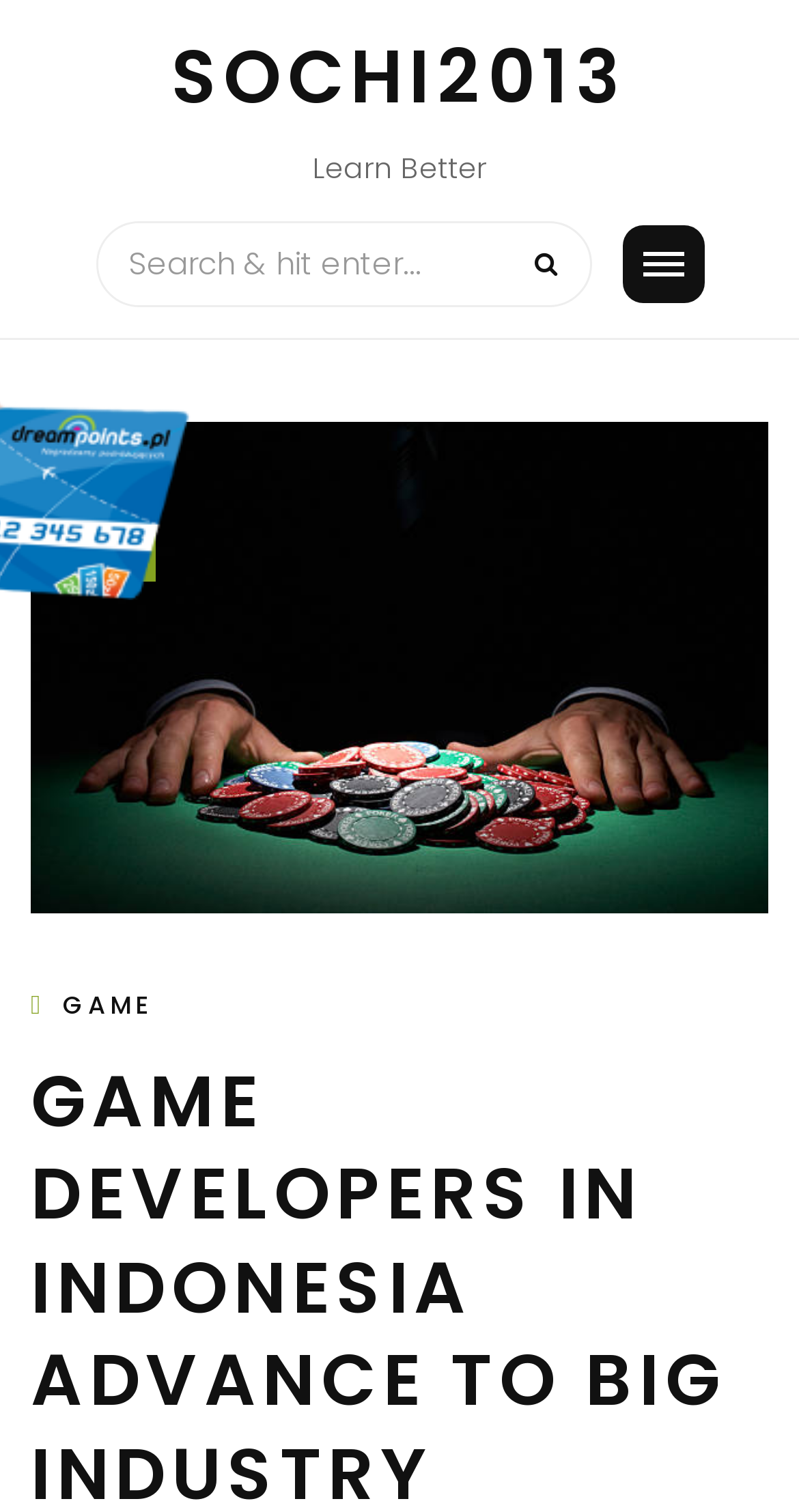Utilize the details in the image to thoroughly answer the following question: What is the date of the article?

The date of the article is 'Nov 2022' which is indicated by the static text elements 'Nov' and '2022' located at [0.069, 0.286, 0.146, 0.317] and [0.069, 0.345, 0.164, 0.376] respectively.